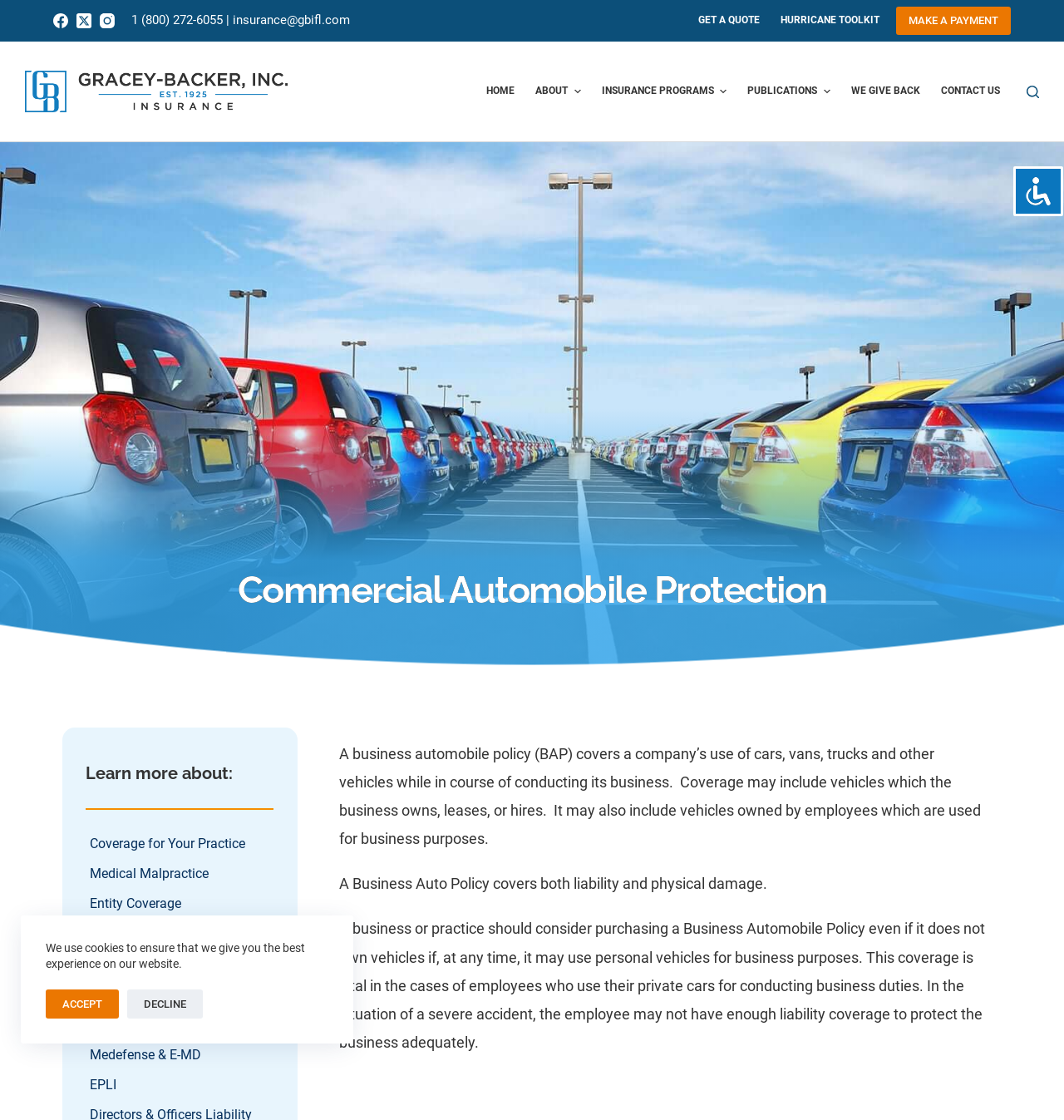Determine the bounding box coordinates (top-left x, top-left y, bottom-right x, bottom-right y) of the UI element described in the following text: parent_node: Close the accessibility toolbar

[0.952, 0.148, 0.999, 0.193]